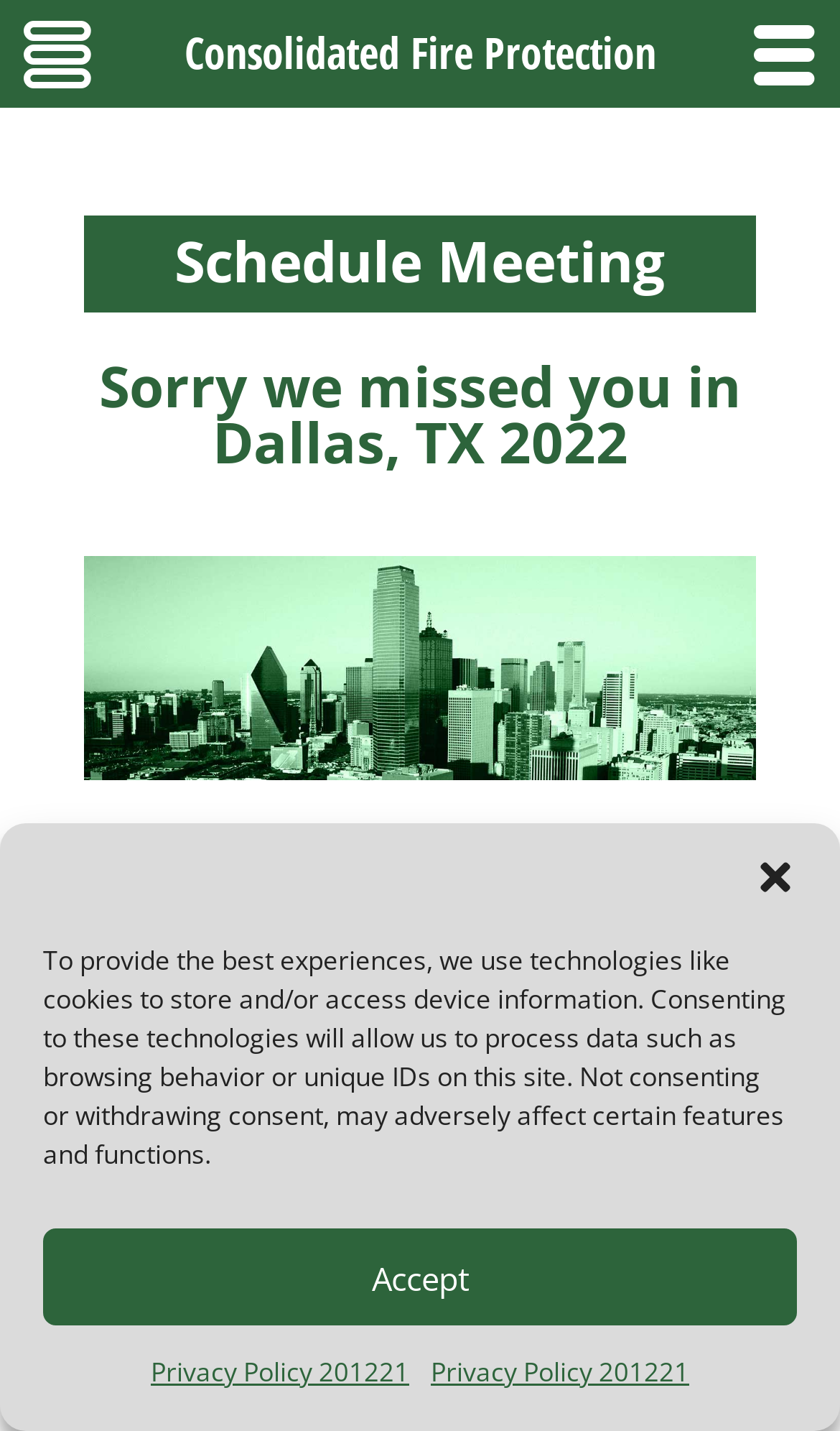Generate an in-depth caption that captures all aspects of the webpage.

The webpage is about scheduling a meeting in Dallas 2022 with Consolidated Fire Protection. At the top of the page, there is a link to the company's website, "Consolidated Fire Protection". Below this link, there is a large section that takes up most of the page, which appears to be an article. 

At the top of this section, there are two headings. The first heading reads "Schedule Meeting", and the second heading reads "Sorry we missed you in Dallas, TX 2022". Below these headings, there is an image of Dallas, TX. 

Underneath the image, there is a paragraph of text that explains how to schedule a meeting with the Sales Team. The text invites users to meet at one of their upcoming events in their area or schedule a time that is convenient for them. 

There is a call-to-action link at the bottom of this section, "Click here to Schedule a Meeting", which allows users to schedule a meeting. 

On top of the page, there is a dialog box for managing cookie consent. This dialog box is located near the top right corner of the page and contains a button to close the dialog. Inside the dialog box, there is a description of how the website uses technologies like cookies to store and/or access device information. There are two buttons, "Accept" and "Close dialog", and two links to the "Privacy Policy 201221".